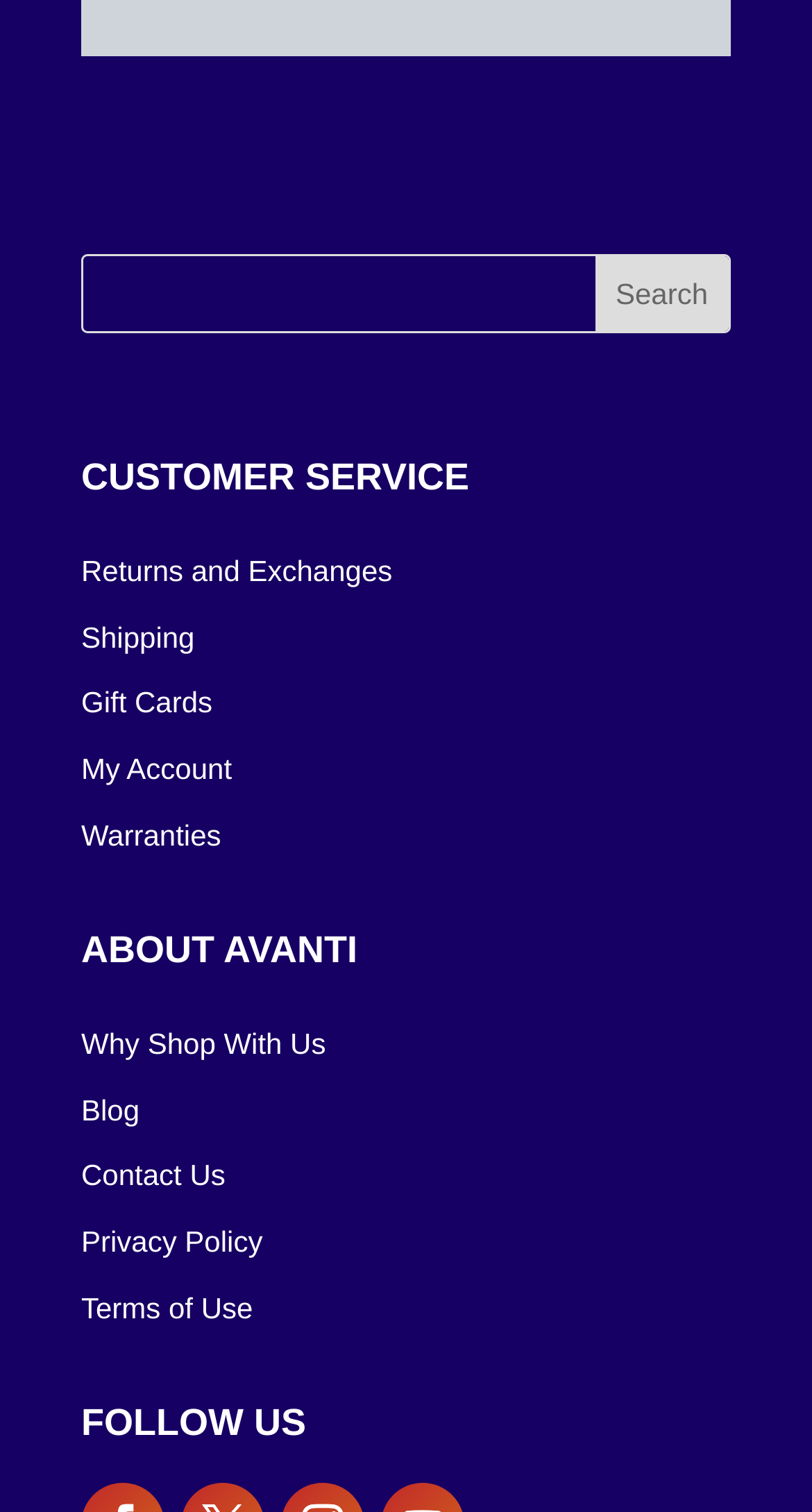Calculate the bounding box coordinates of the UI element given the description: "Privacy Policy".

[0.1, 0.81, 0.323, 0.832]